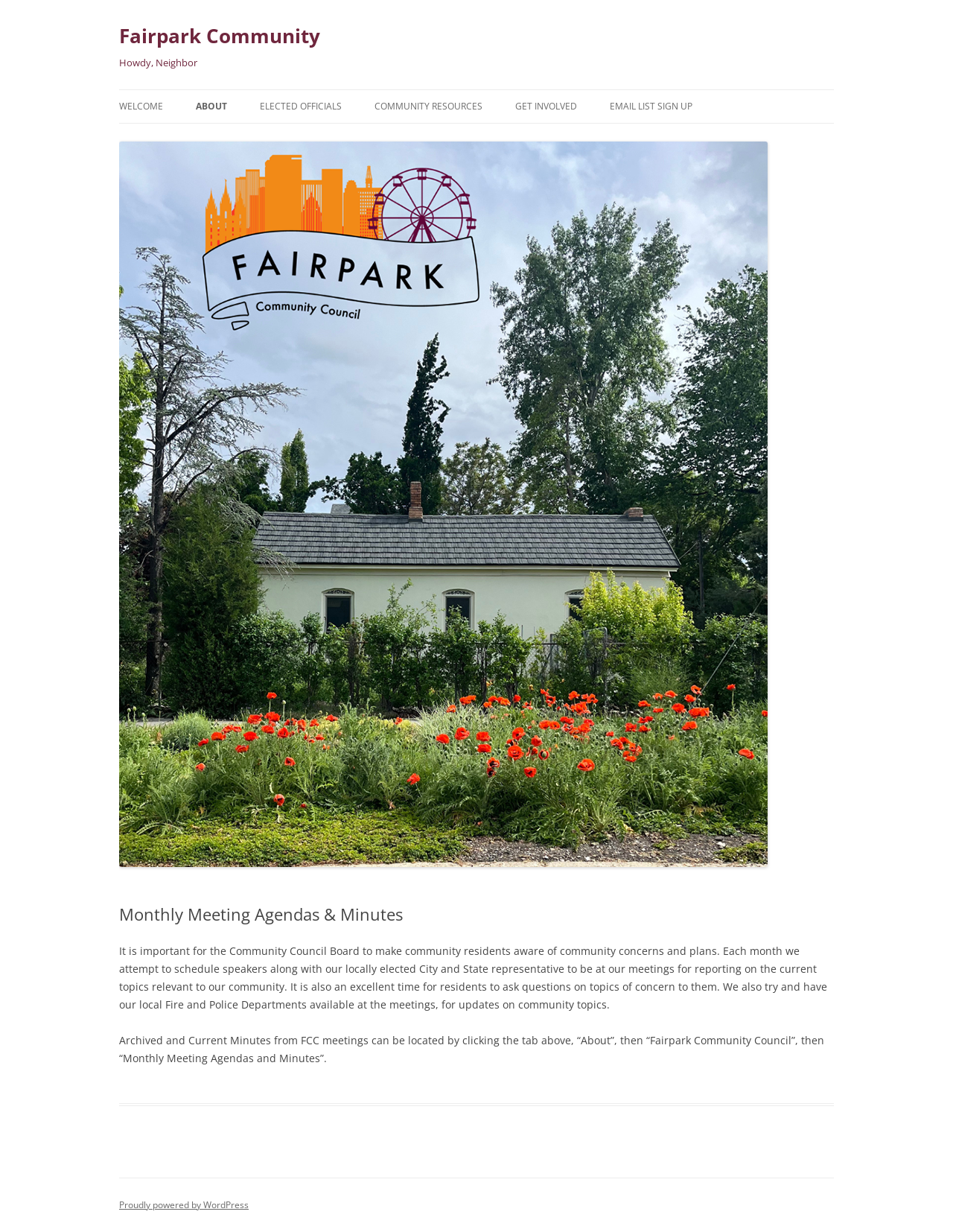Highlight the bounding box of the UI element that corresponds to this description: "Sport".

None